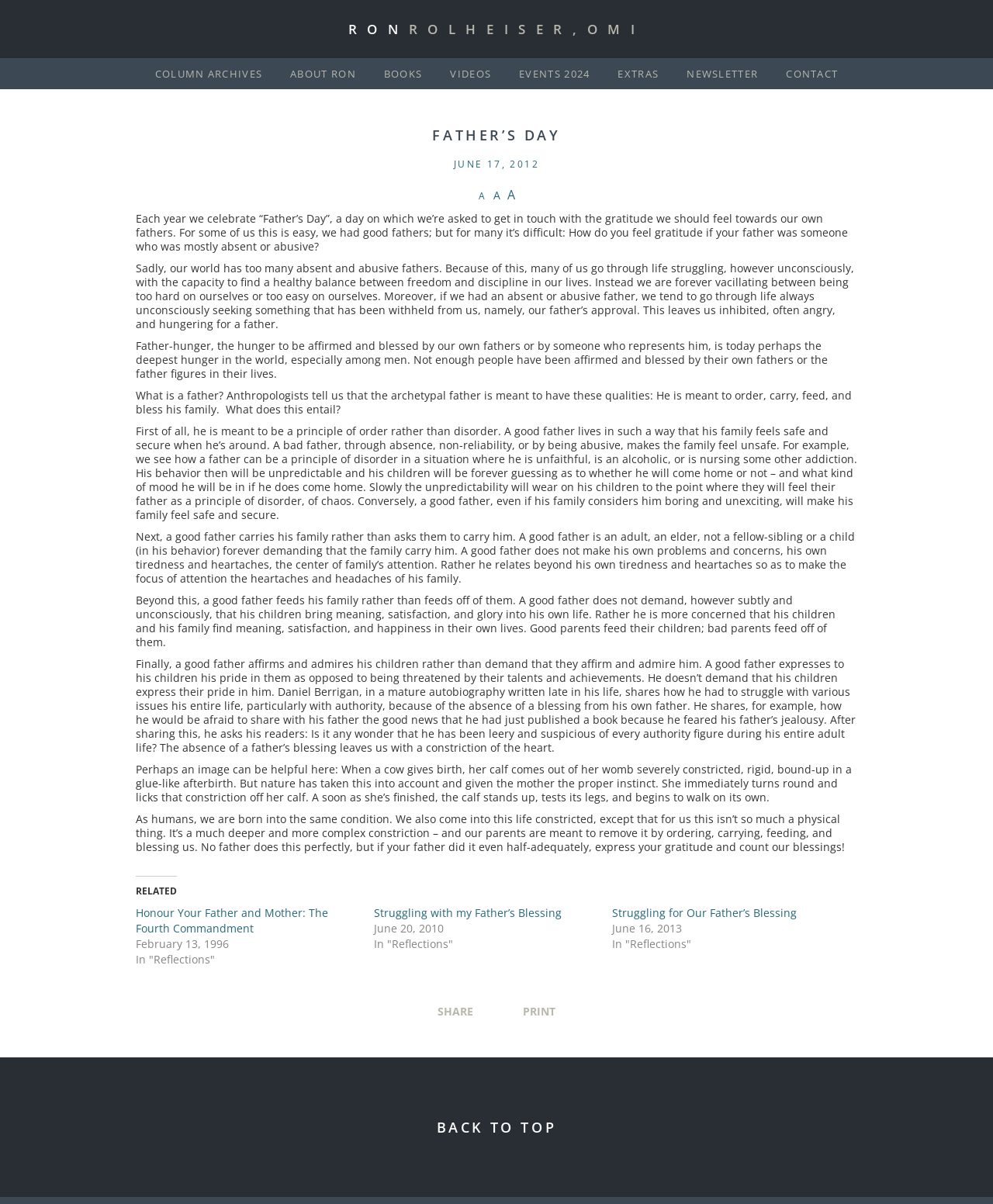Please specify the coordinates of the bounding box for the element that should be clicked to carry out this instruction: "Click the link to get Form 8288-B Lansing Michigan 2016-2024". The coordinates must be four float numbers between 0 and 1, formatted as [left, top, right, bottom].

None